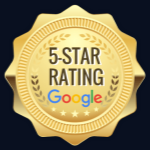Generate a descriptive account of all visible items and actions in the image.

The image features a distinguished 5-star rating badge from Google, set against a dark background. This emblem, designed in a circular format, is prominently adorned with a golden color and laurel wreaths, symbolizing excellence and high quality. The bold text in the center reads "5-STAR RATING," reinforcing the outstanding service or product quality represented by this badge. The inclusion of the Google logo emphasizes the credibility and recognition of the rating, highlighting the trust clients can place in the services associated with it. This graphic is typically used to showcase exceptional customer satisfaction and is often found in marketing materials to attract potential customers.